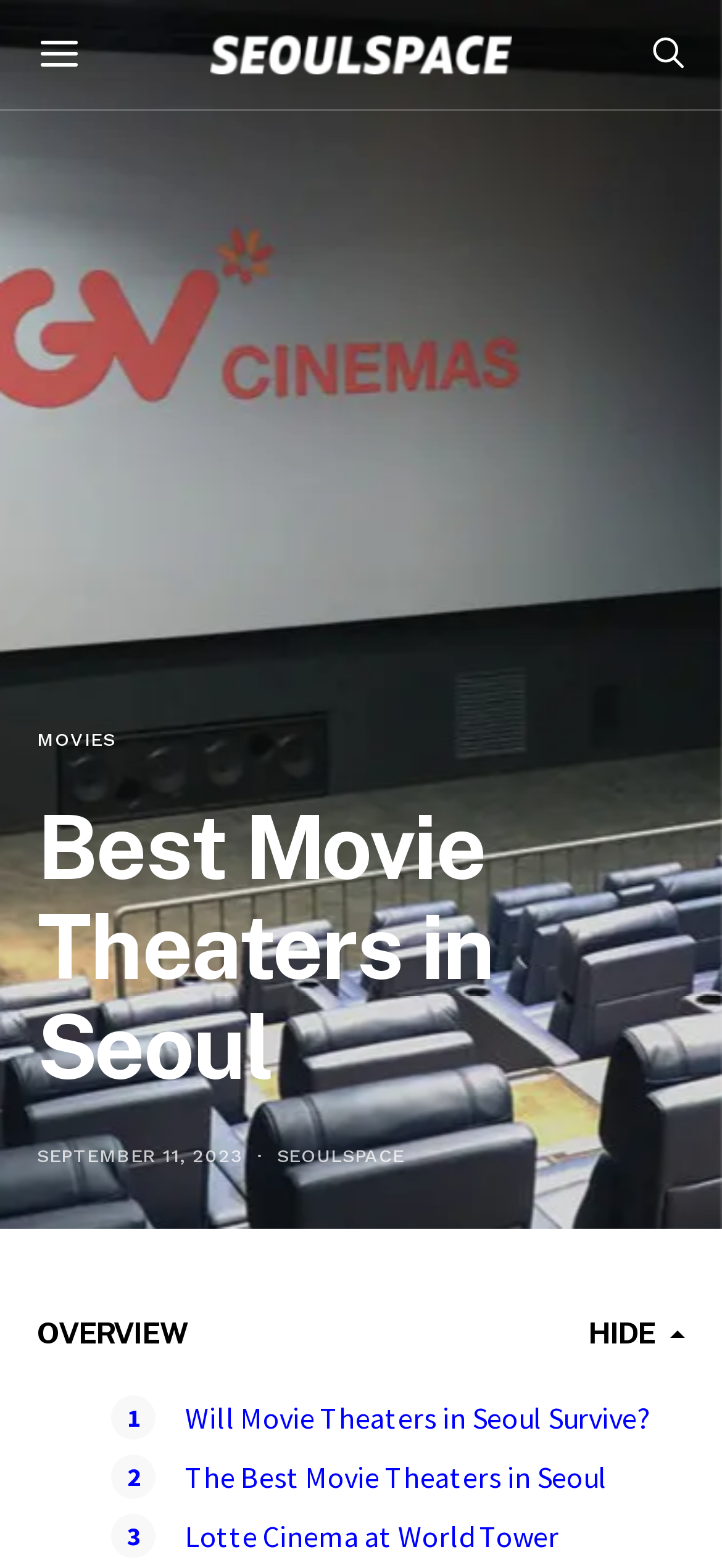What is the name of a movie theater mentioned in the article?
Based on the image, answer the question with as much detail as possible.

I discovered a link element with the text 'Lotte Cinema at World Tower' which appears to be a specific movie theater mentioned in the article.